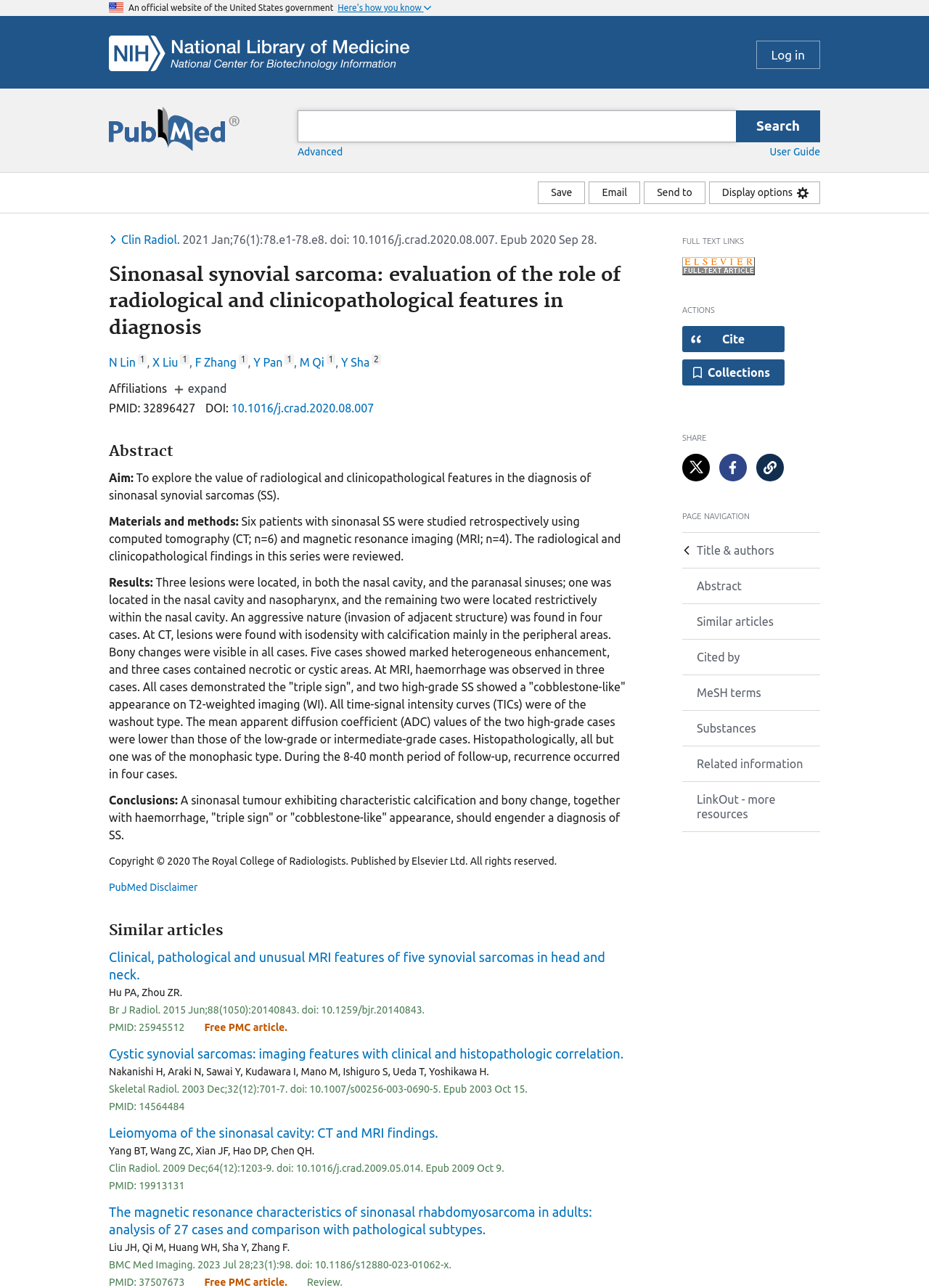What is the DOI of the article?
Please ensure your answer is as detailed and informative as possible.

I found the DOI by looking at the section below the article title, where it lists the publication details. The DOI is mentioned as 'doi: 10.1016/j.crad.2020.08.007'.